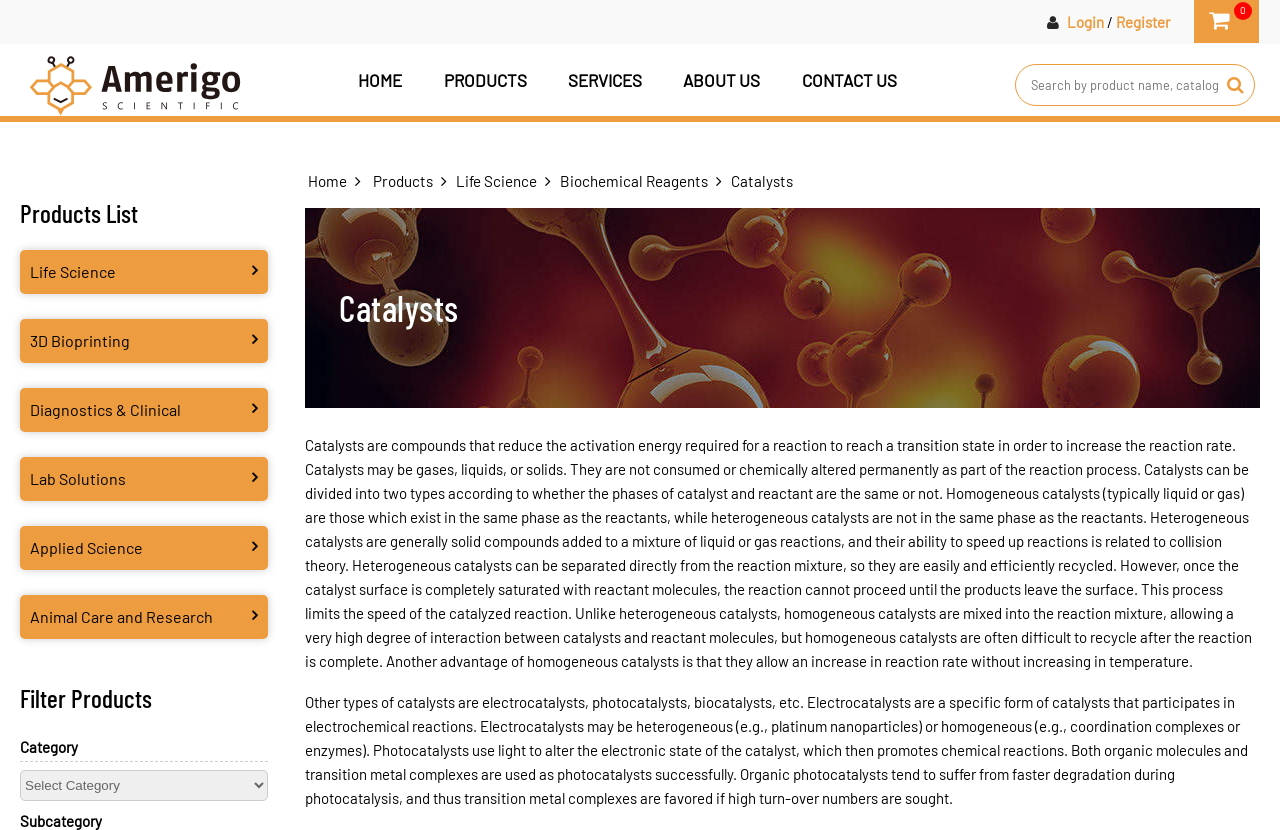Find the bounding box coordinates for the area that should be clicked to accomplish the instruction: "Go to the home page".

[0.309, 0.022, 0.342, 0.043]